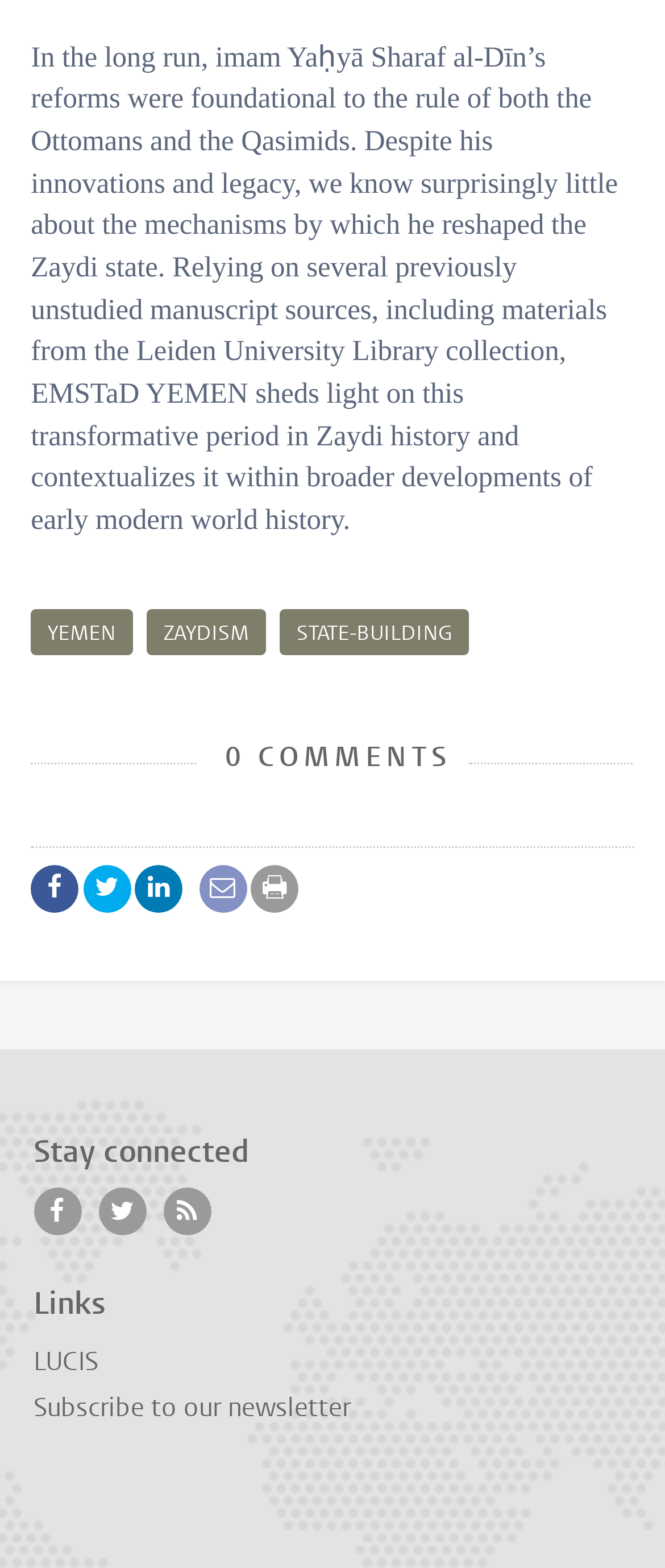Determine the bounding box coordinates for the HTML element mentioned in the following description: "Subscribe to our newsletter". The coordinates should be a list of four floats ranging from 0 to 1, represented as [left, top, right, bottom].

[0.05, 0.887, 0.527, 0.908]